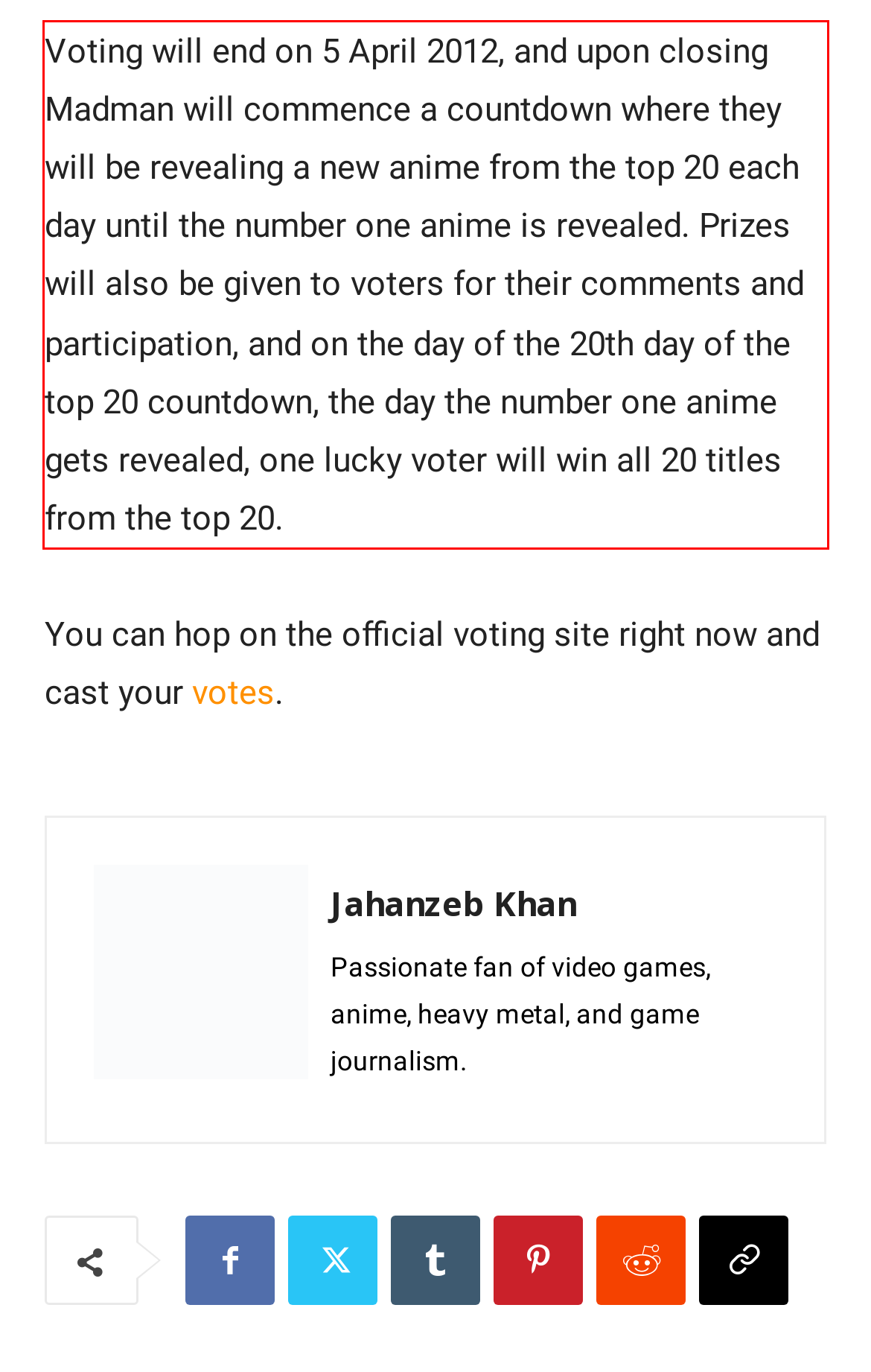Given a screenshot of a webpage containing a red rectangle bounding box, extract and provide the text content found within the red bounding box.

Voting will end on 5 April 2012, and upon closing Madman will commence a countdown where they will be revealing a new anime from the top 20 each day until the number one anime is revealed. Prizes will also be given to voters for their comments and participation, and on the day of the 20th day of the top 20 countdown, the day the number one anime gets revealed, one lucky voter will win all 20 titles from the top 20.